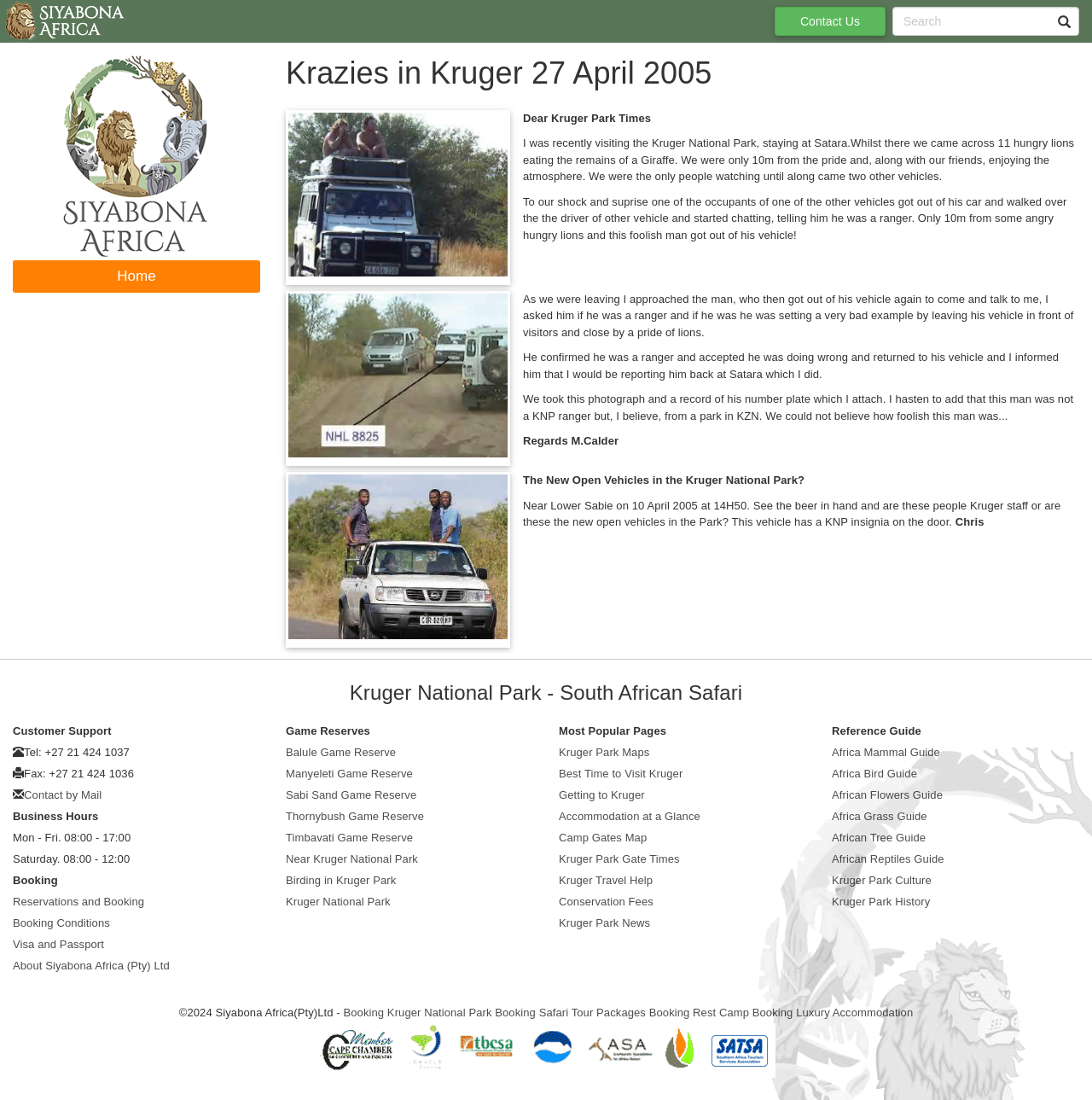Determine the bounding box of the UI component based on this description: "alt="http://www.krugerpark.co.za"". The bounding box coordinates should be four float values between 0 and 1, i.e., [left, top, right, bottom].

[0.012, 0.043, 0.238, 0.237]